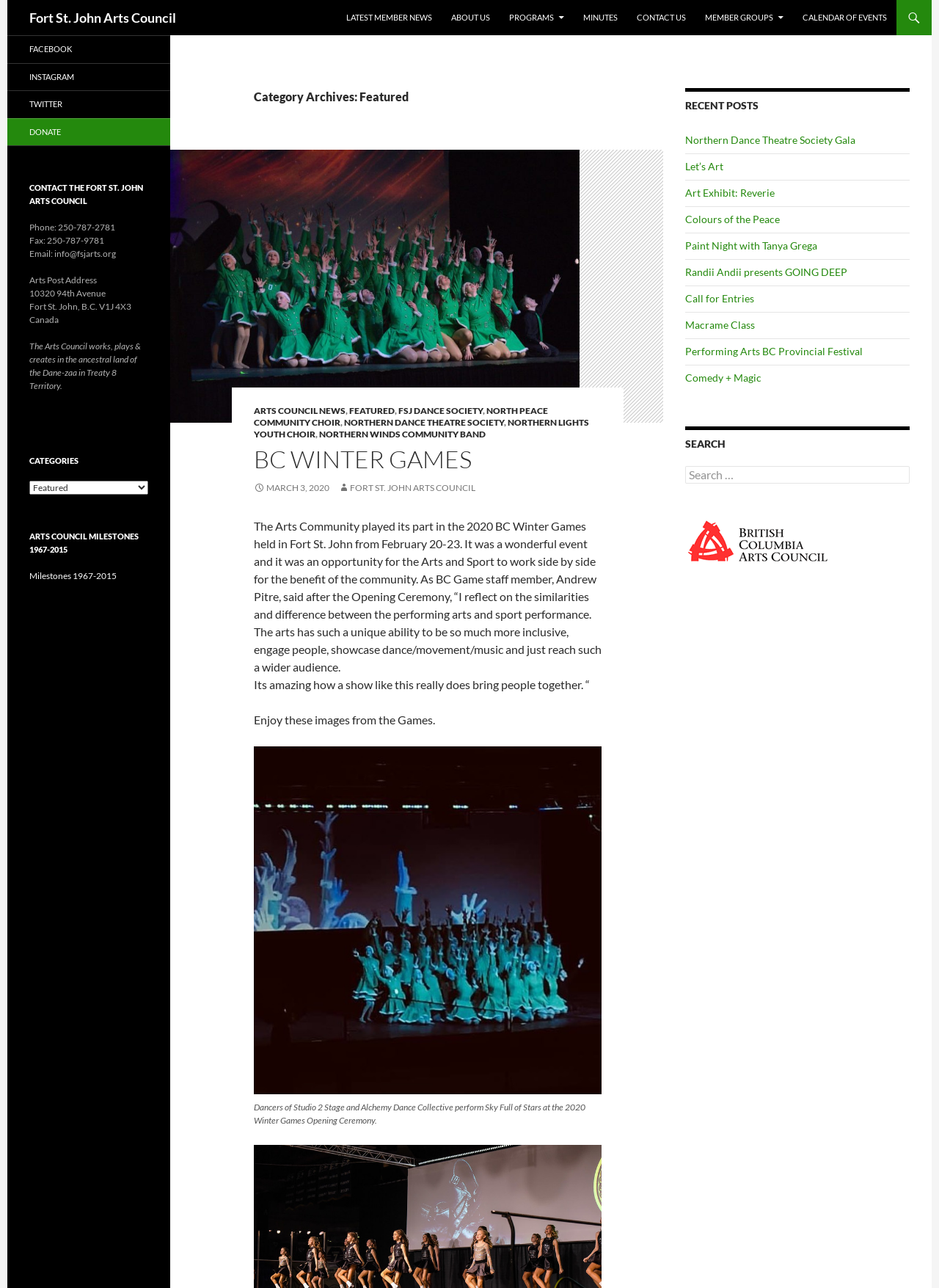What is the category of the post 'BC Winter Games'?
Provide a fully detailed and comprehensive answer to the question.

I found the answer by looking at the post 'BC Winter Games' and its corresponding category link 'FEATURED' which is located near the post title.